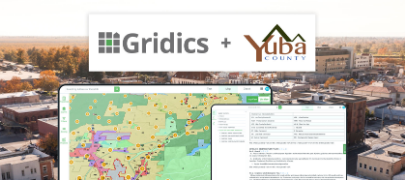Provide a comprehensive description of the image.

The image showcases a partnership between Gridics and Yuba County, representing a significant advancement in municipal zoning. Prominently displayed are the Gridics logo and the Yuba County emblem, highlighting the collaboration. Below the logos, there are two detailed screens, featuring maps and regulatory information that exemplify the Gridics platform's capabilities in facilitating transparent development and planning. In the background, an aerial view of Yuba County’s landscape underscores the integration of technology in local governance, emphasizing the county's commitment to modernizing its zoning practices. This partnership aims to streamline processes and enhance community engagement in urban development.